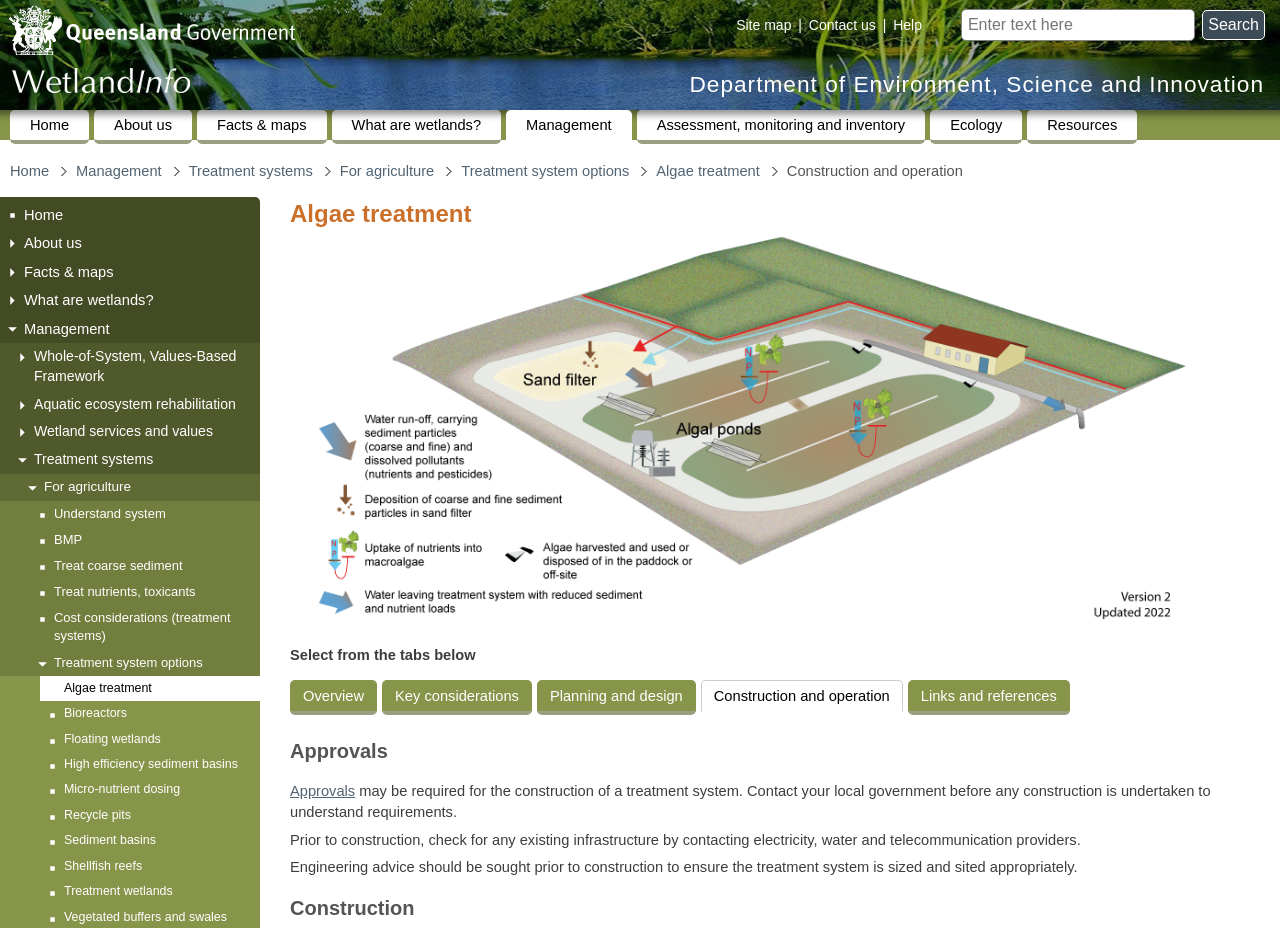What is the purpose of the 'Links and references' tab?
Look at the screenshot and respond with a single word or phrase.

To provide additional resources